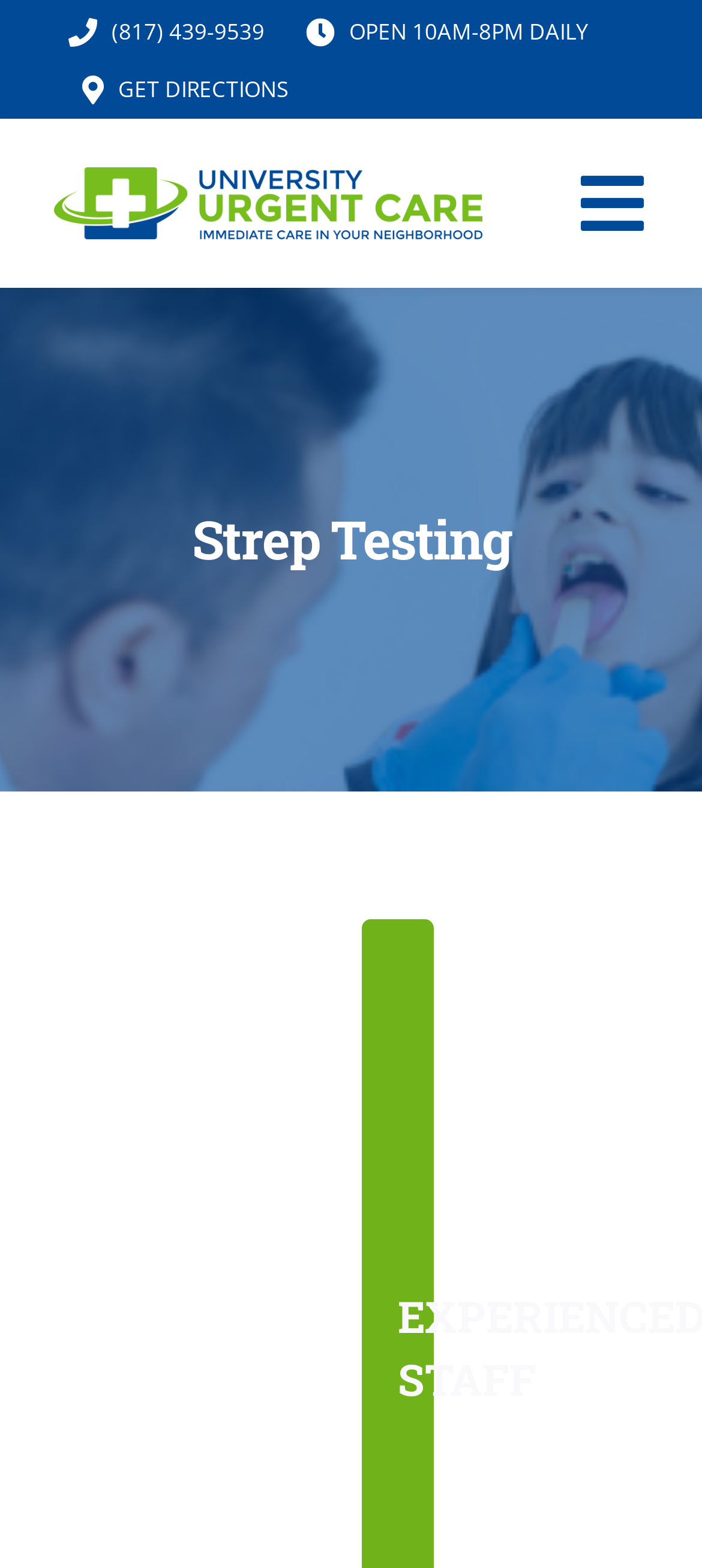Give a full account of the webpage's elements and their arrangement.

The webpage is about University Urgent Care, specifically highlighting their in-house laboratory services, including rapid strep testing. At the top left corner, there is a navigation menu with a phone number, operating hours, and a "Get Directions" link. Next to it is the University Urgent Care logo, which is also an image.

Below the logo, there is a secondary navigation menu with links to various sections, including "Home", "Services", "Solera Med Spa at UUC", "Location", "Patient Resources", and "Book Now". Some of these links have submenus, which can be expanded by clicking on the corresponding buttons.

The main content of the page is headed by a title "Strep Testing", which is located near the top center of the page. There are no images or other elements directly below the title, suggesting that the main content may be a text-based description of strep testing services.

At the bottom right corner, there is a "Go to Top" link, which allows users to quickly navigate back to the top of the page. Overall, the webpage has a simple and organized layout, with clear headings and concise links to various sections.